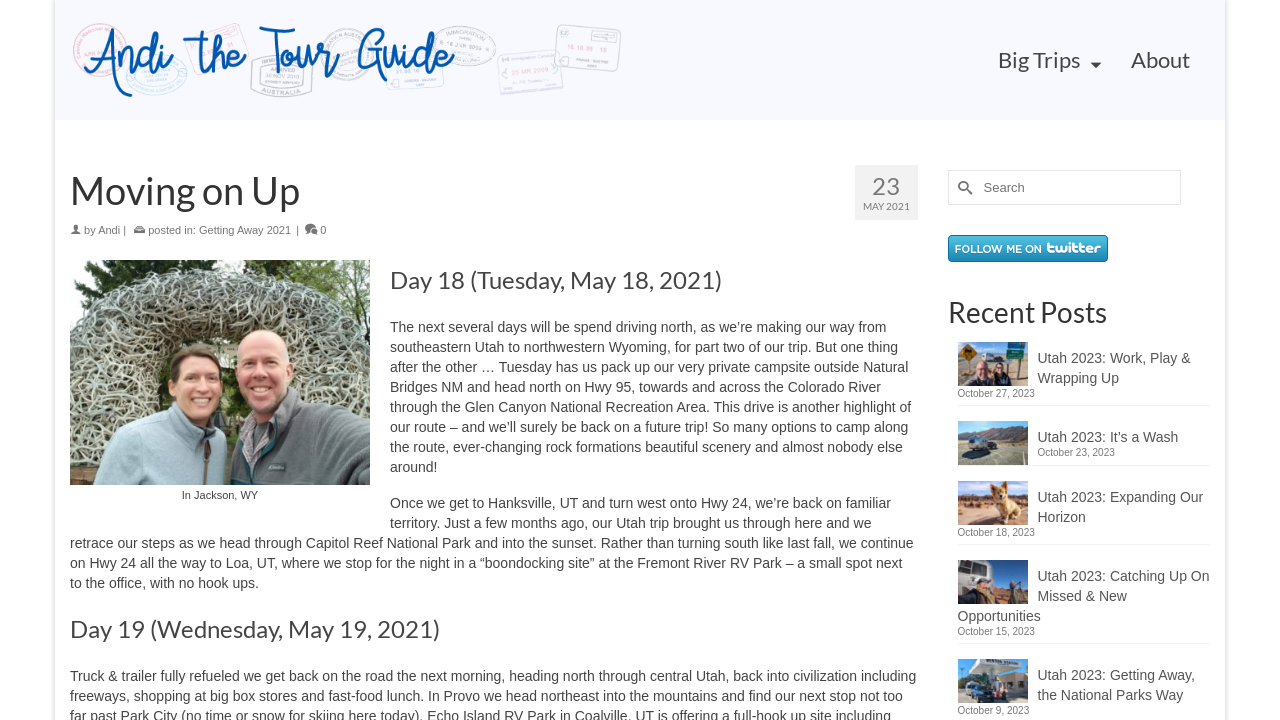What is the date of the first recent post?
Using the details from the image, give an elaborate explanation to answer the question.

The date of the first recent post can be found in the recent posts section, where it says 'October 27, 2023' next to the post title 'Utah 2023: Work, Play & Wrapping Up'.